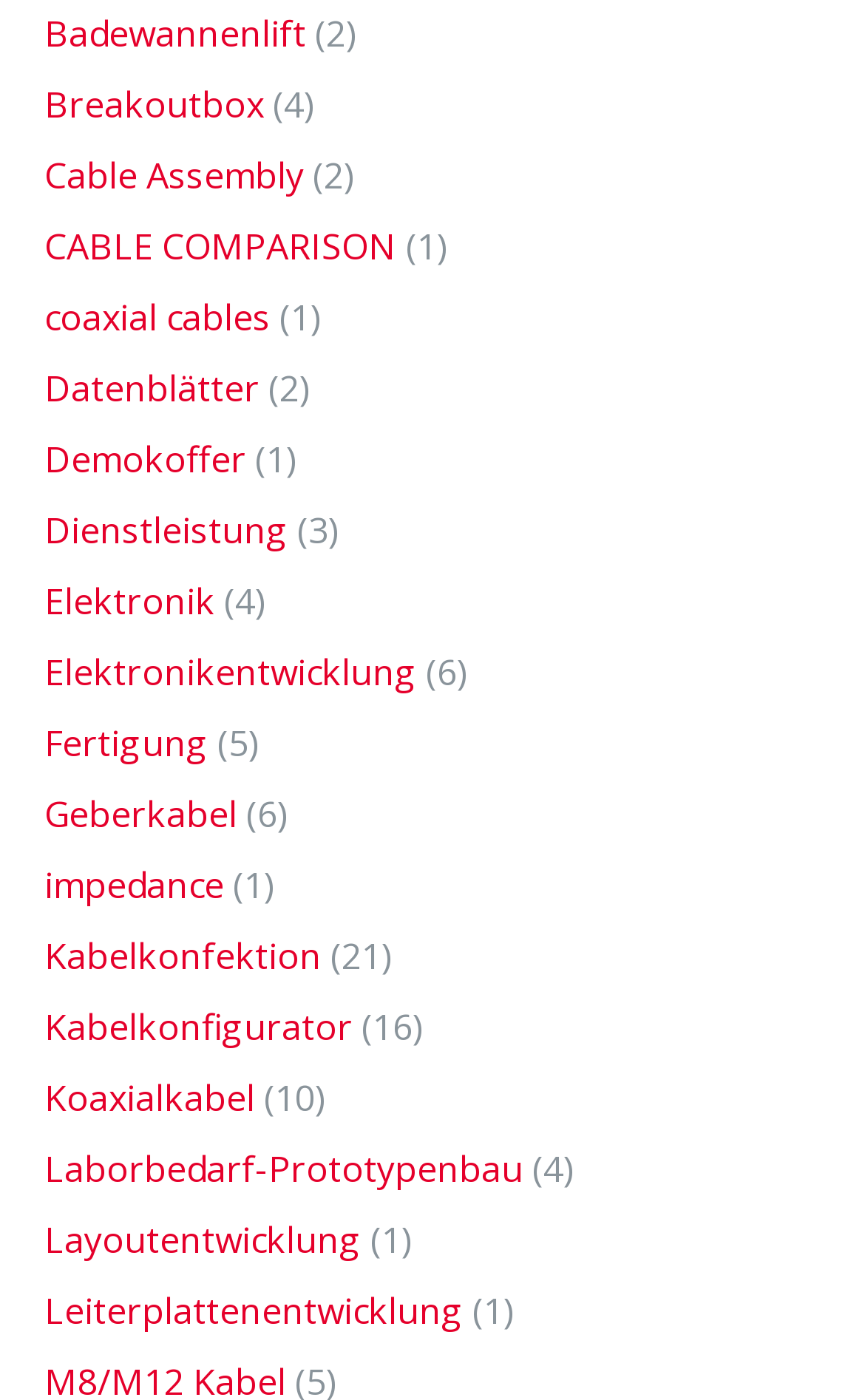Please specify the bounding box coordinates of the area that should be clicked to accomplish the following instruction: "Click on Badewannenlift". The coordinates should consist of four float numbers between 0 and 1, i.e., [left, top, right, bottom].

[0.051, 0.007, 0.354, 0.041]